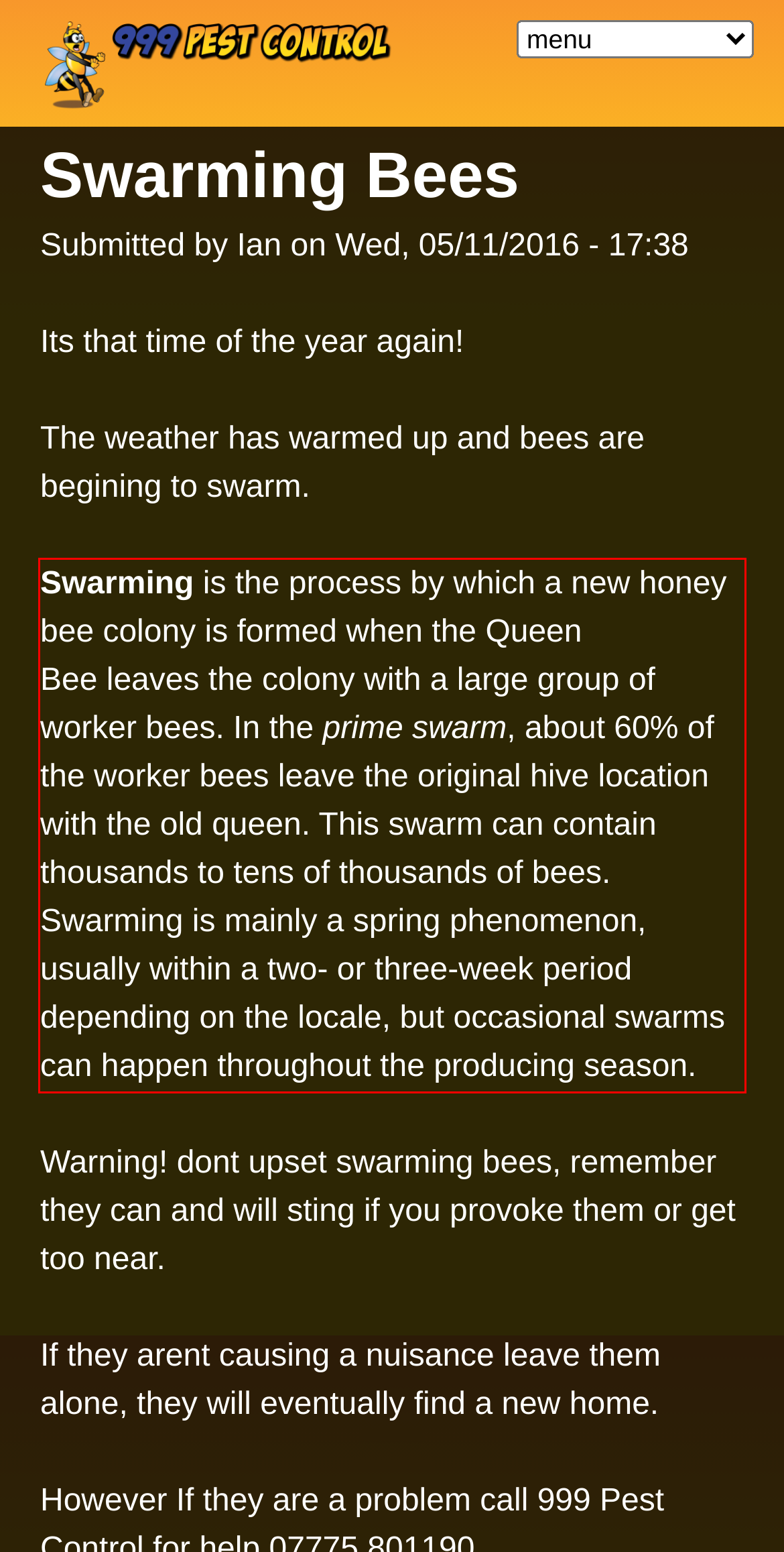Please examine the webpage screenshot containing a red bounding box and use OCR to recognize and output the text inside the red bounding box.

Swarming is the process by which a new honey bee colony is formed when the Queen Bee leaves the colony with a large group of worker bees. In the prime swarm, about 60% of the worker bees leave the original hive location with the old queen. This swarm can contain thousands to tens of thousands of bees. Swarming is mainly a spring phenomenon, usually within a two- or three-week period depending on the locale, but occasional swarms can happen throughout the producing season.